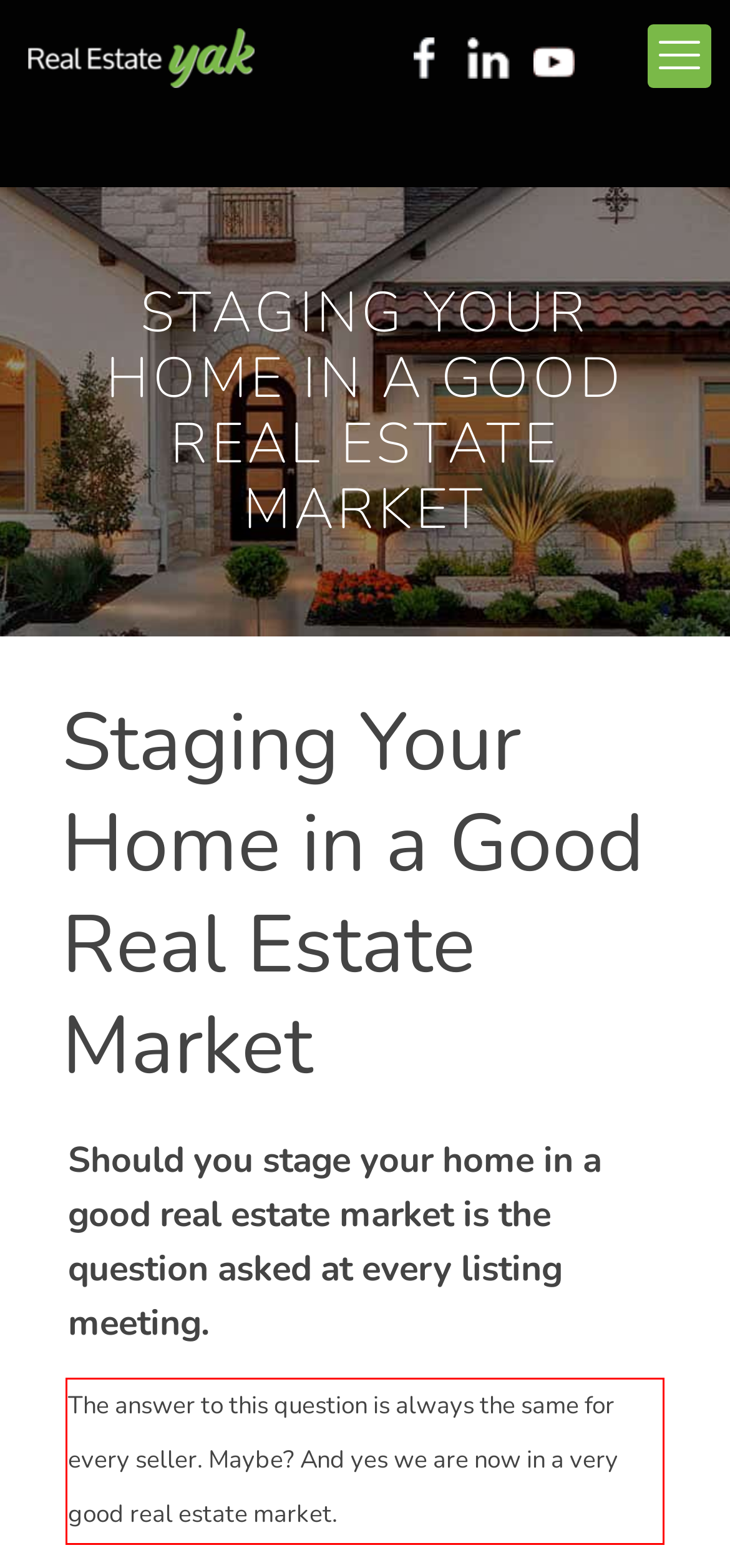Please use OCR to extract the text content from the red bounding box in the provided webpage screenshot.

The answer to this question is always the same for every seller. Maybe? And yes we are now in a very good real estate market.